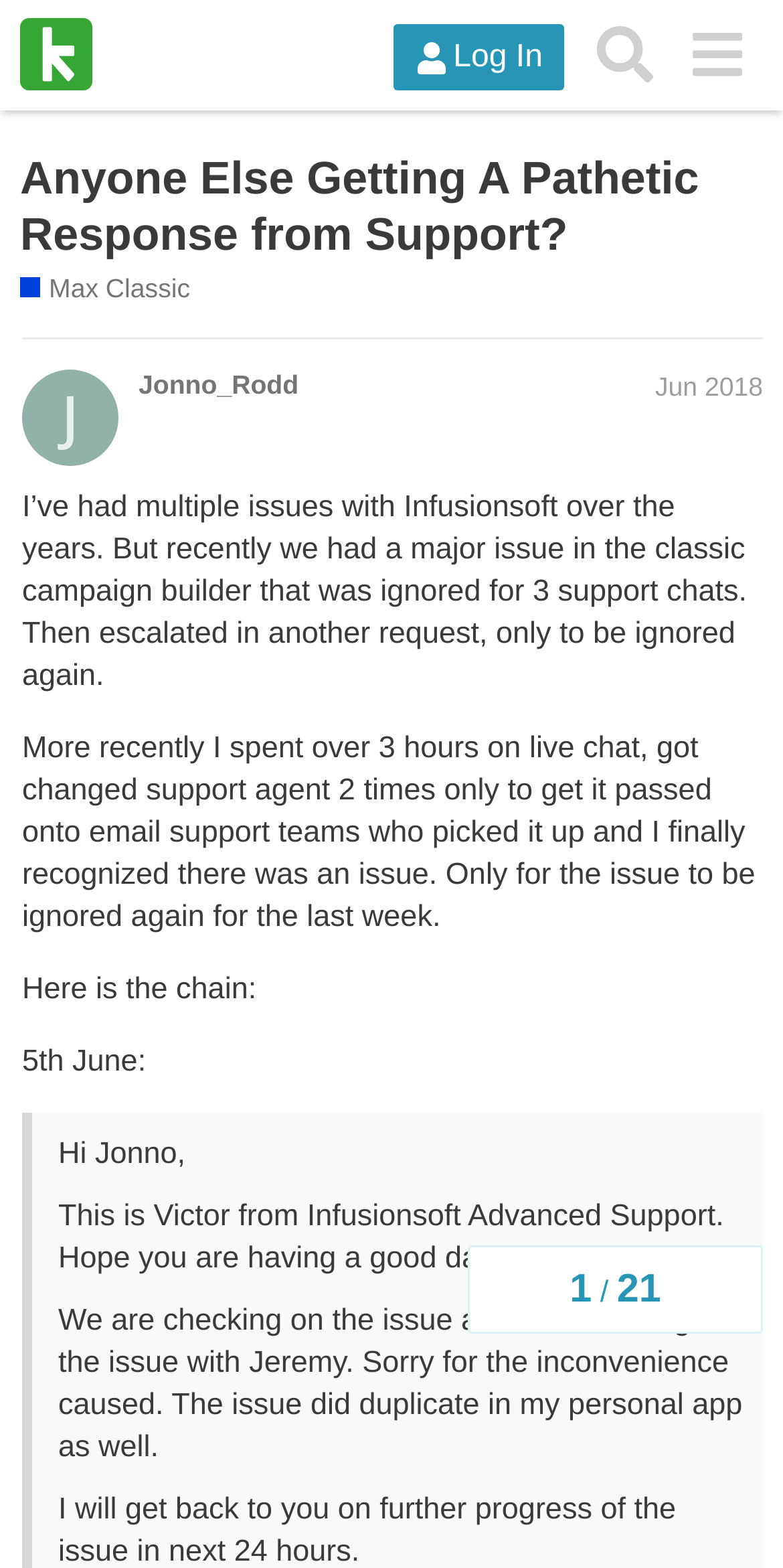Predict the bounding box coordinates of the area that should be clicked to accomplish the following instruction: "Check out Tailored Adventures". The bounding box coordinates should consist of four float numbers between 0 and 1, i.e., [left, top, right, bottom].

None